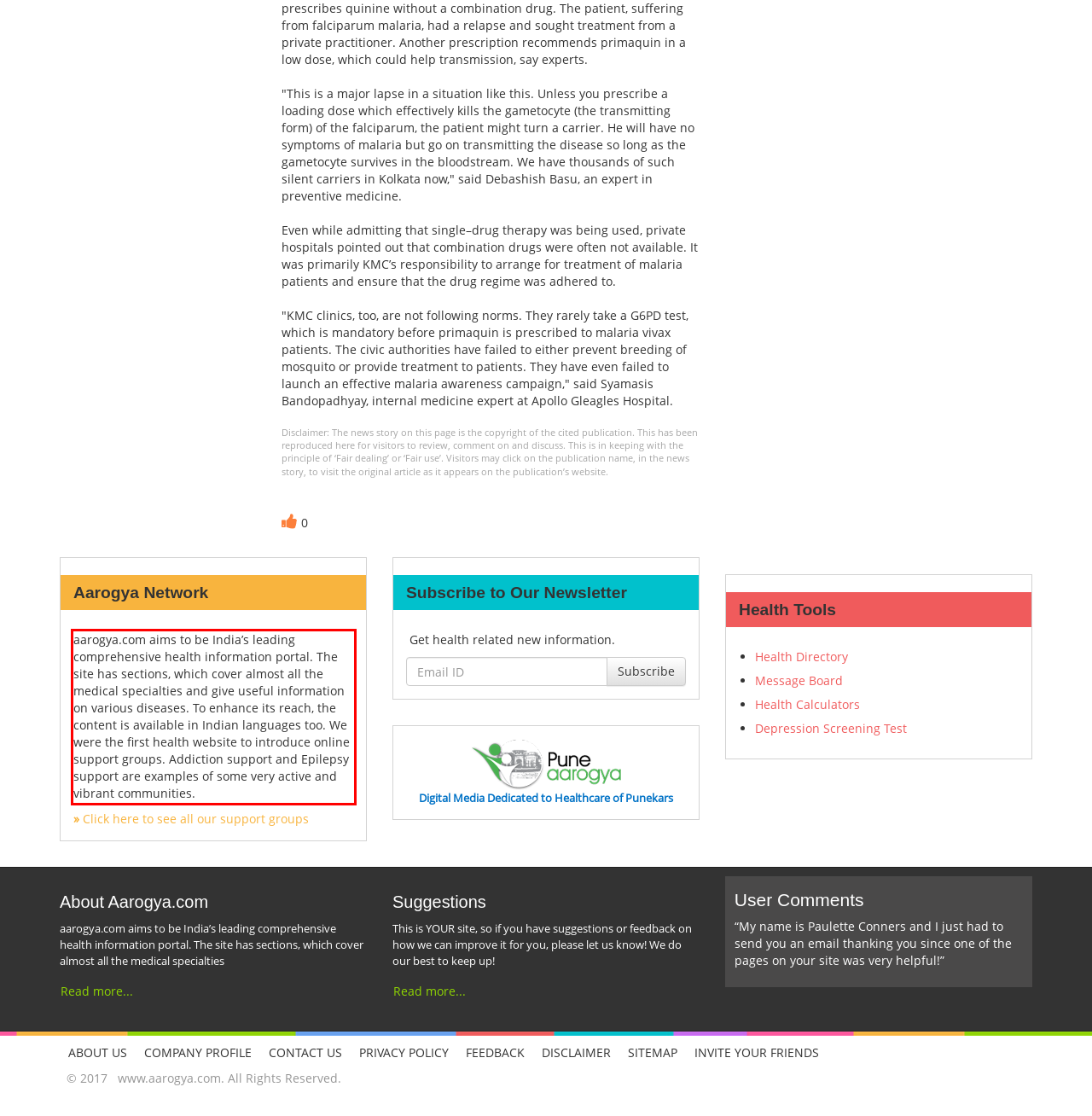Analyze the screenshot of the webpage that features a red bounding box and recognize the text content enclosed within this red bounding box.

aarogya.com aims to be India’s leading comprehensive health information portal. The site has sections, which cover almost all the medical specialties and give useful information on various diseases. To enhance its reach, the content is available in Indian languages too. We were the first health website to introduce online support groups. Addiction support and Epilepsy support are examples of some very active and vibrant communities.